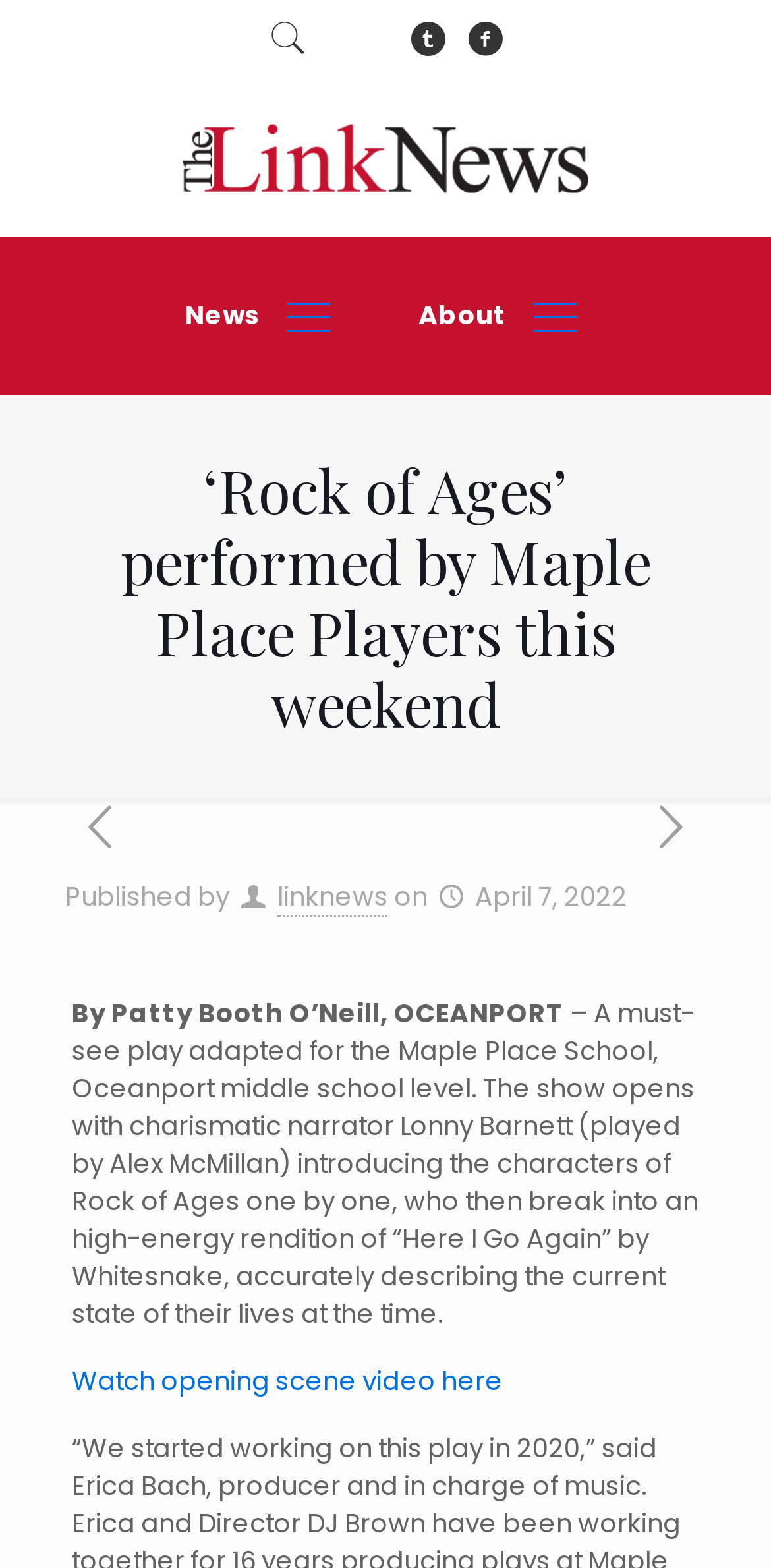Give a one-word or short phrase answer to the question: 
Who is the author of the article?

Patty Booth O’Neill